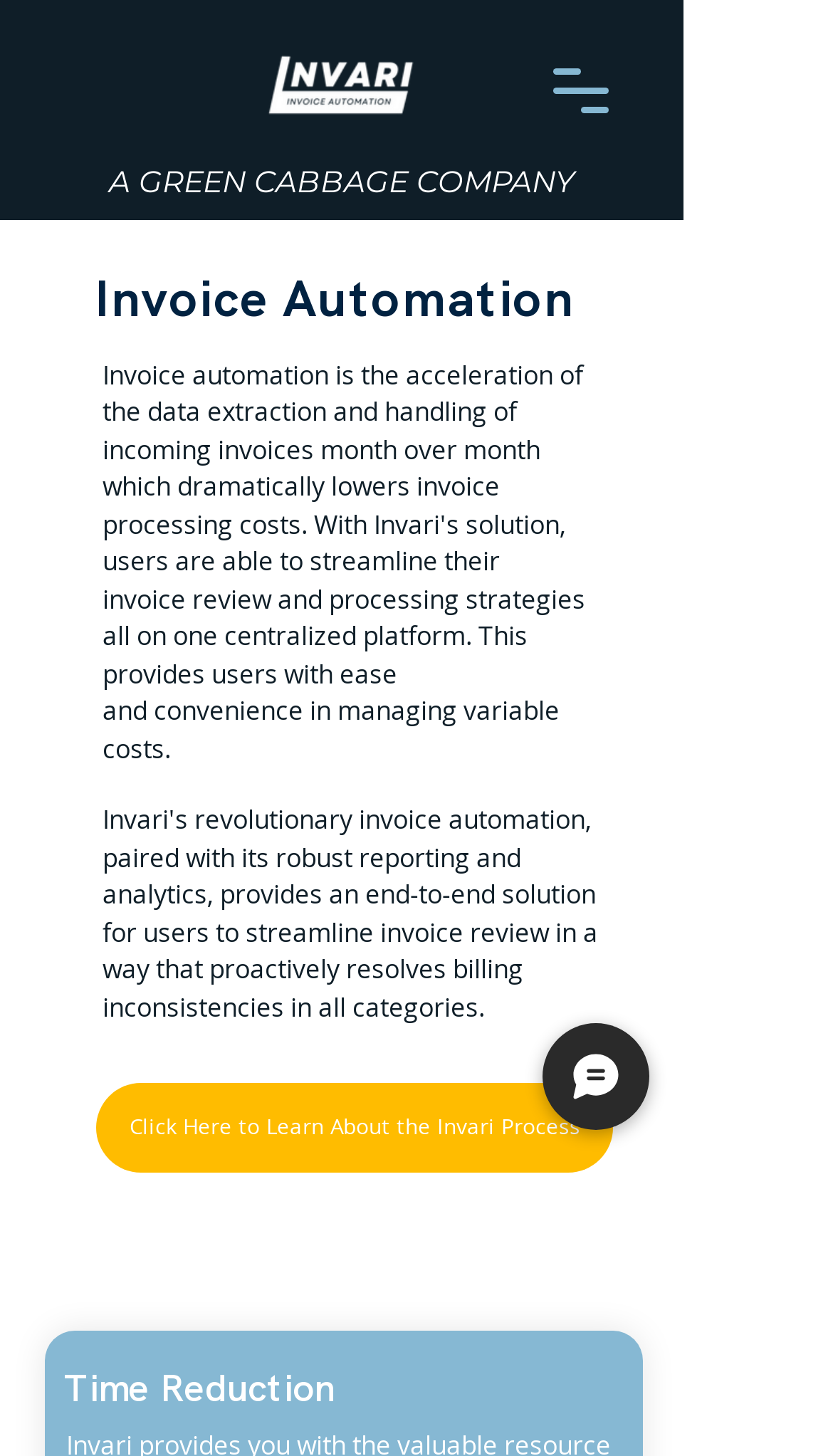What is the purpose of invoice automation?
Please provide a single word or phrase as the answer based on the screenshot.

managing variable costs